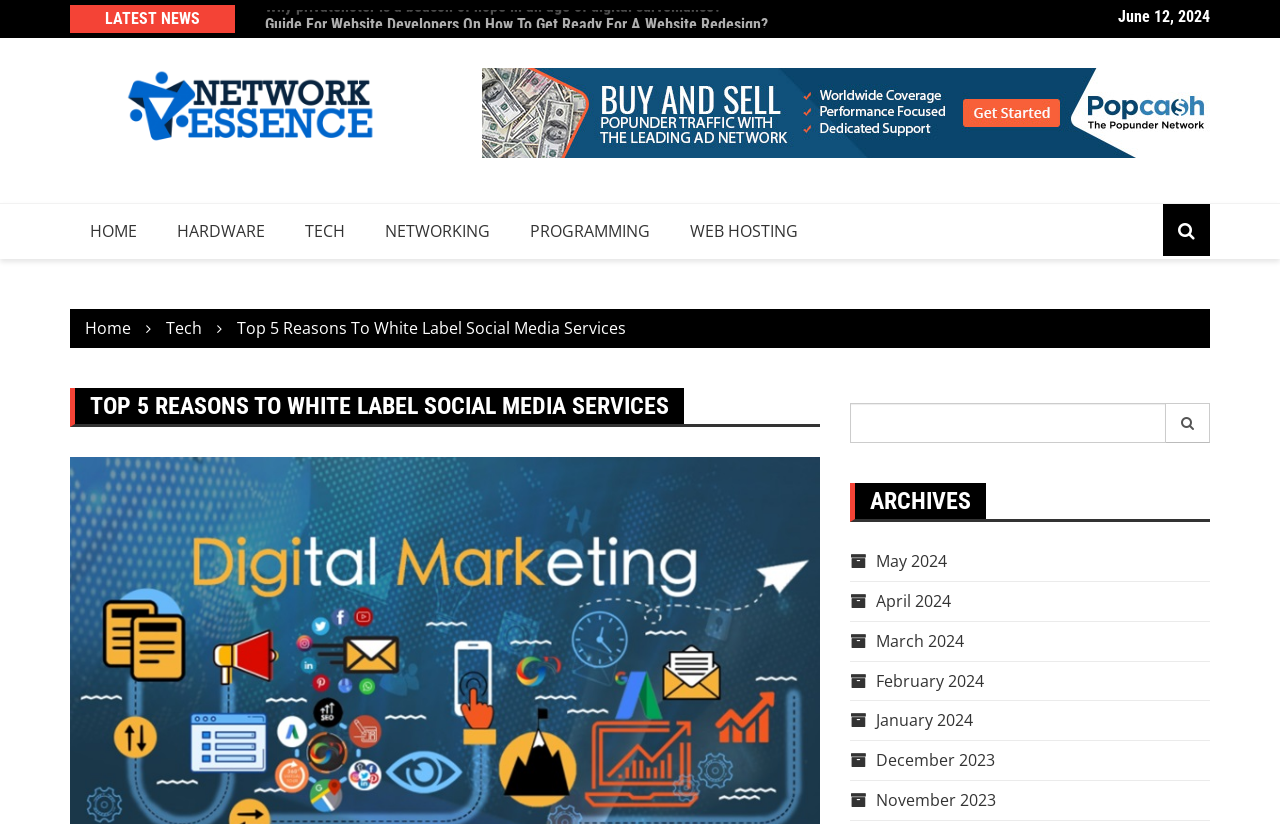Please identify the bounding box coordinates of the element on the webpage that should be clicked to follow this instruction: "Go to home page". The bounding box coordinates should be given as four float numbers between 0 and 1, formatted as [left, top, right, bottom].

[0.055, 0.247, 0.123, 0.314]